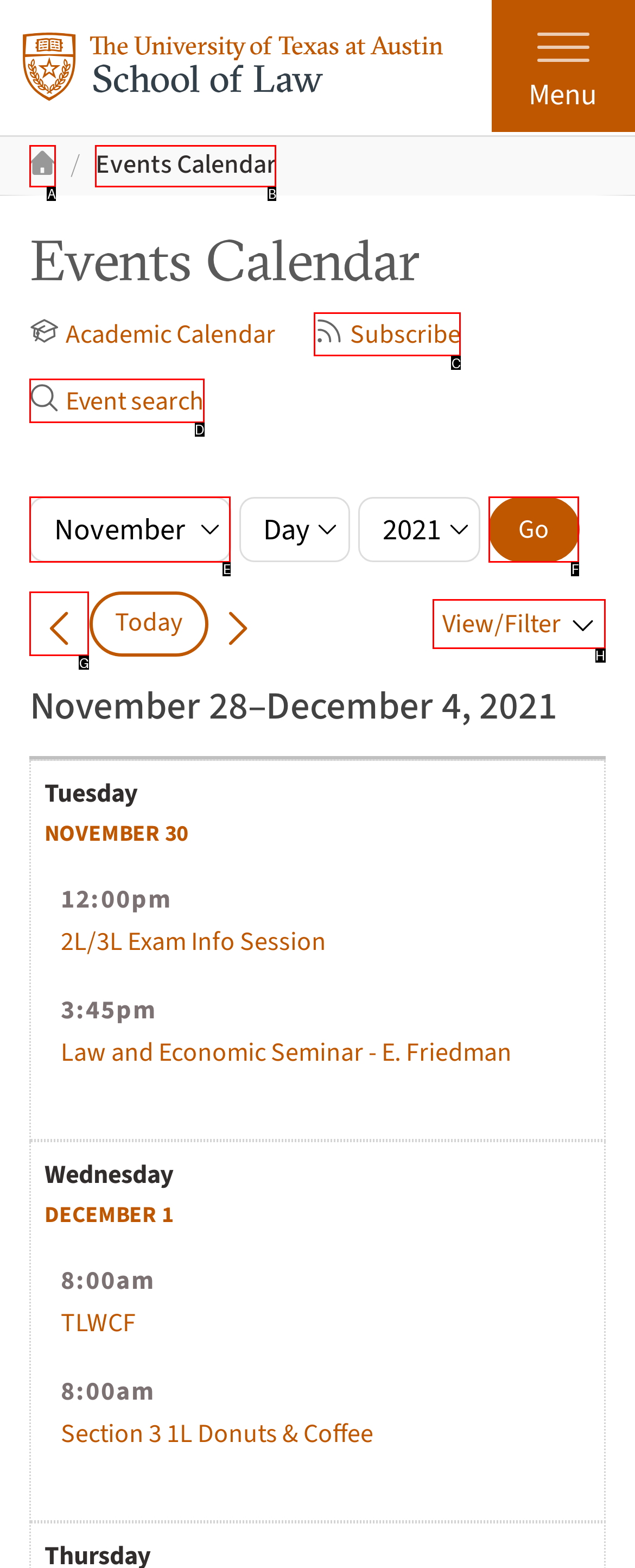Select the option that matches this description: Texas Law Home
Answer by giving the letter of the chosen option.

A